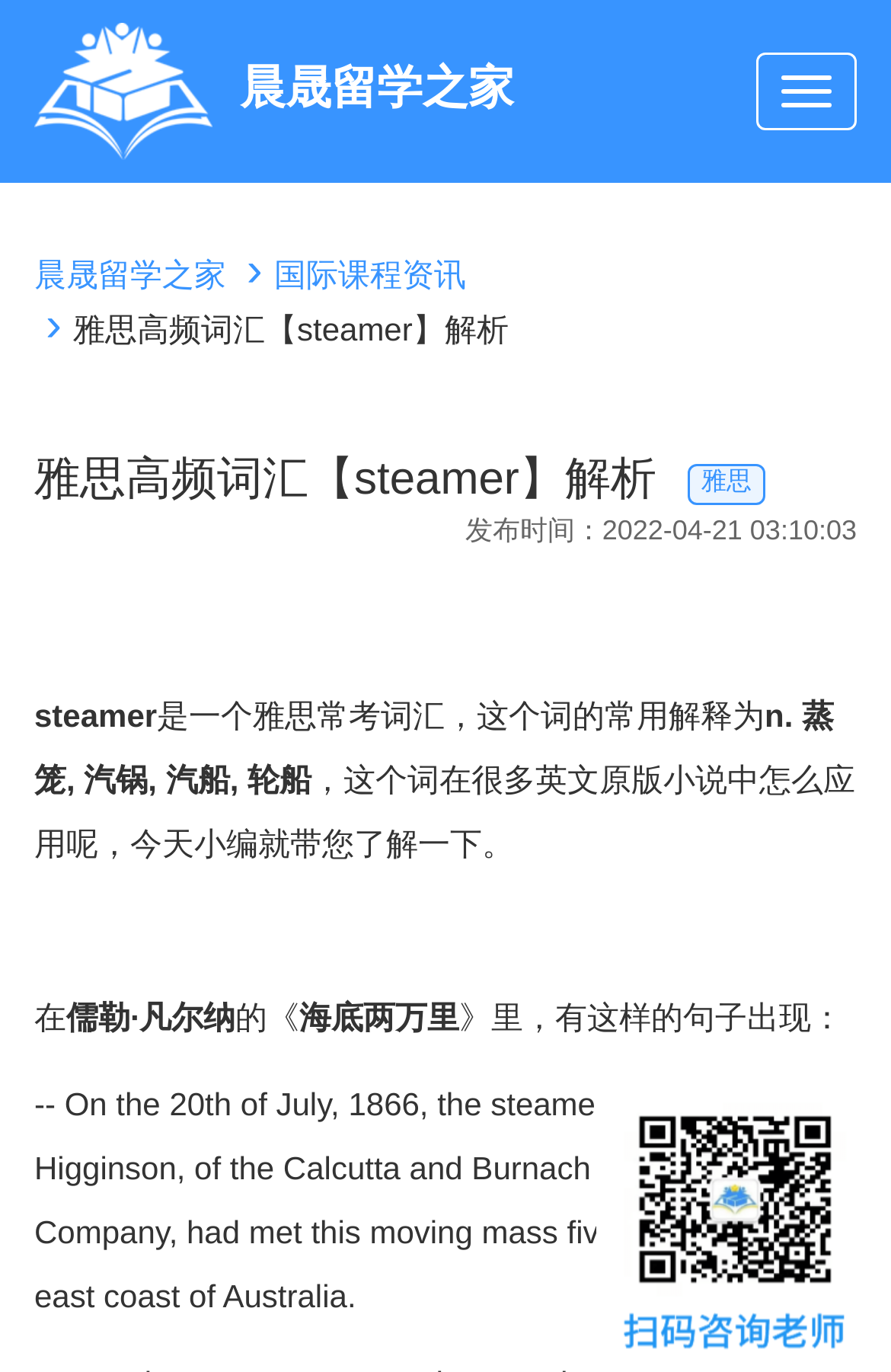Refer to the image and provide a thorough answer to this question:
When was the article published?

The webpage displays the publication time of the article, which is 2022-04-21 03:10:03, indicating when the article was published.